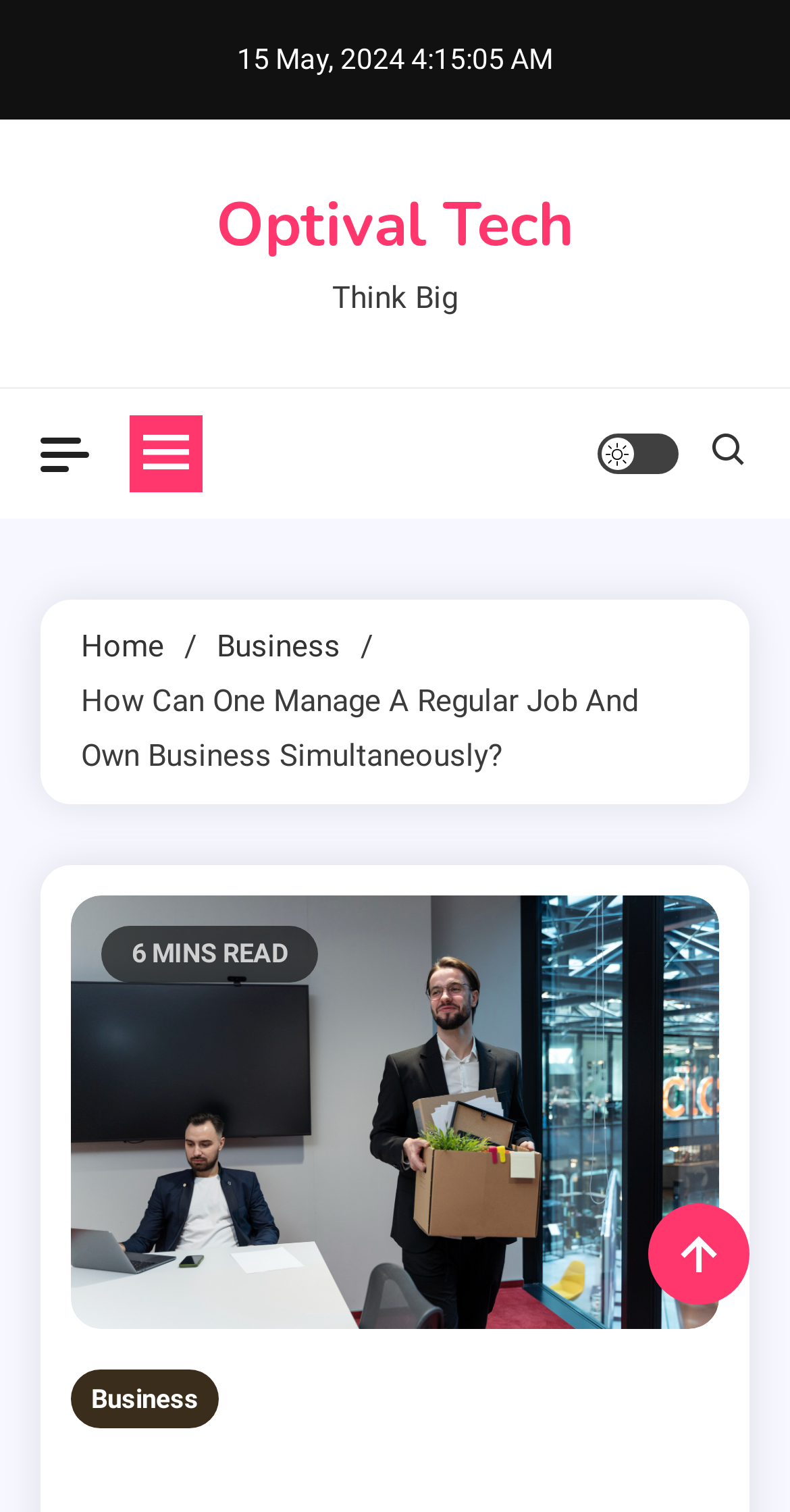Give a one-word or phrase response to the following question: What is the reading time of the article?

6 MINS READ